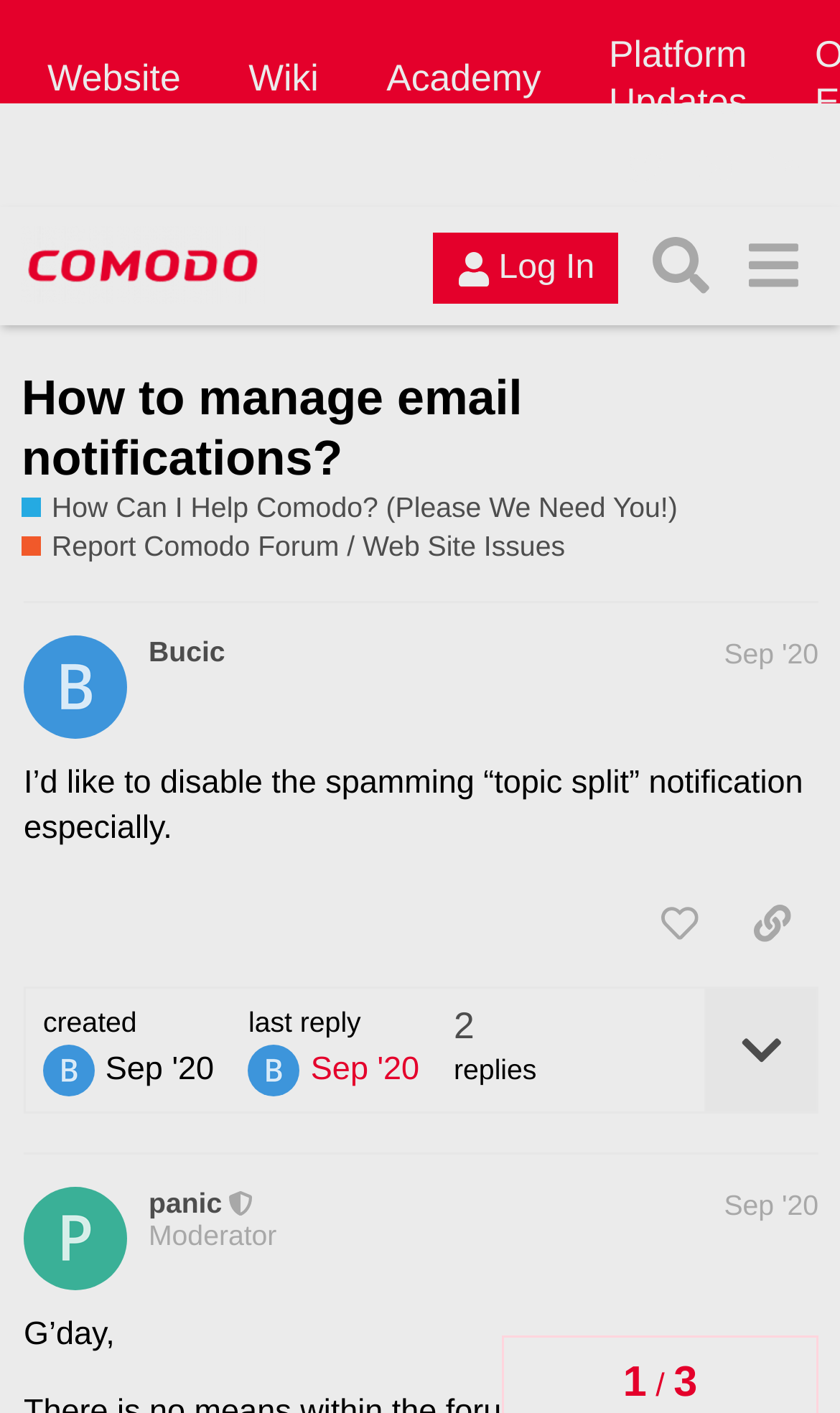What is the topic of the first post?
Provide a detailed answer to the question, using the image to inform your response.

I found the answer by looking at the first post, where the user 'Bucic' says 'I’d like to disable the spamming “topic split” notification especially.', which suggests that the topic of the first post is about disabling topic split notification.